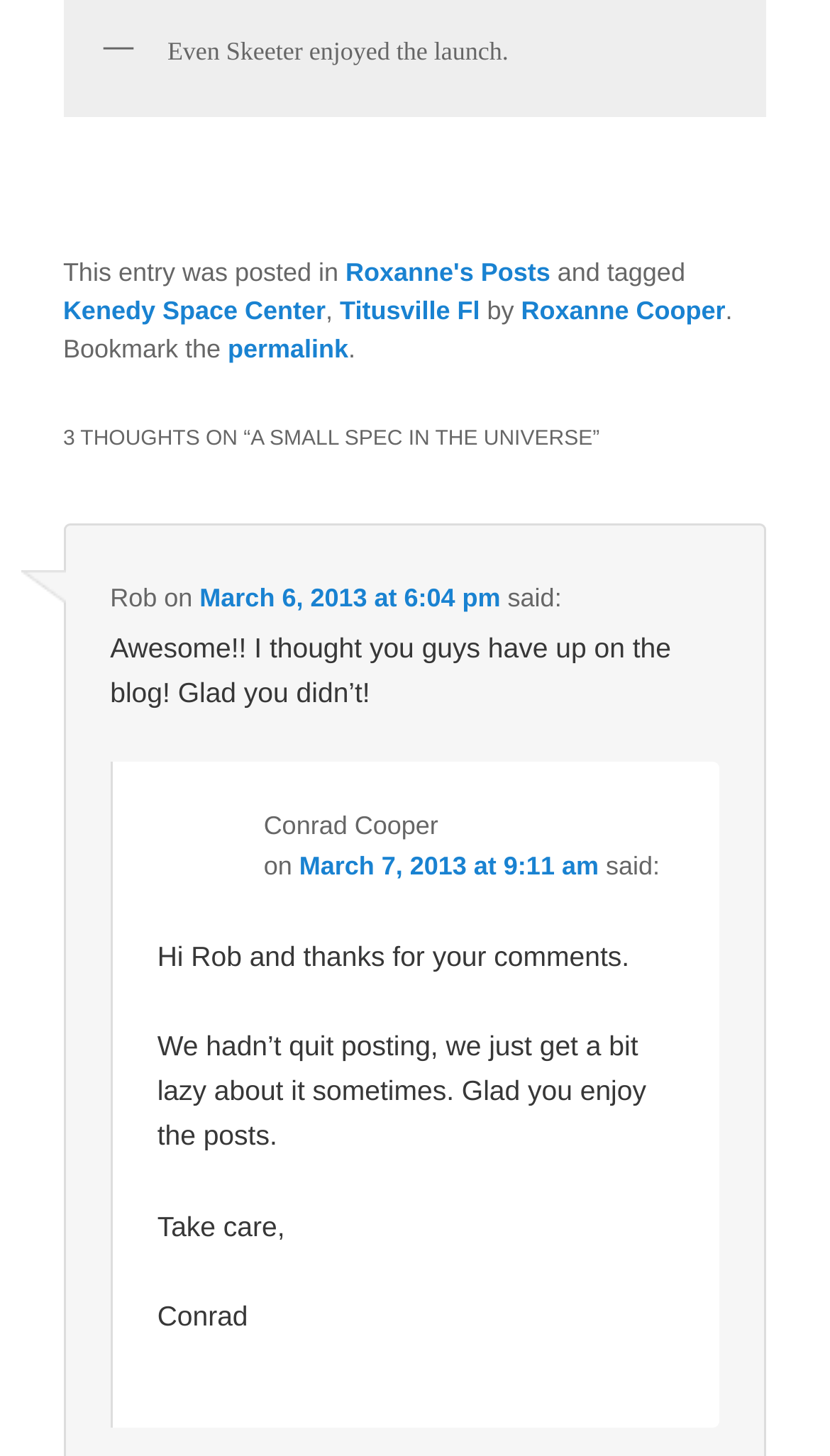For the following element description, predict the bounding box coordinates in the format (top-left x, top-left y, bottom-right x, bottom-right y). All values should be floating point numbers between 0 and 1. Description: Kenedy Space Center

[0.076, 0.203, 0.392, 0.223]